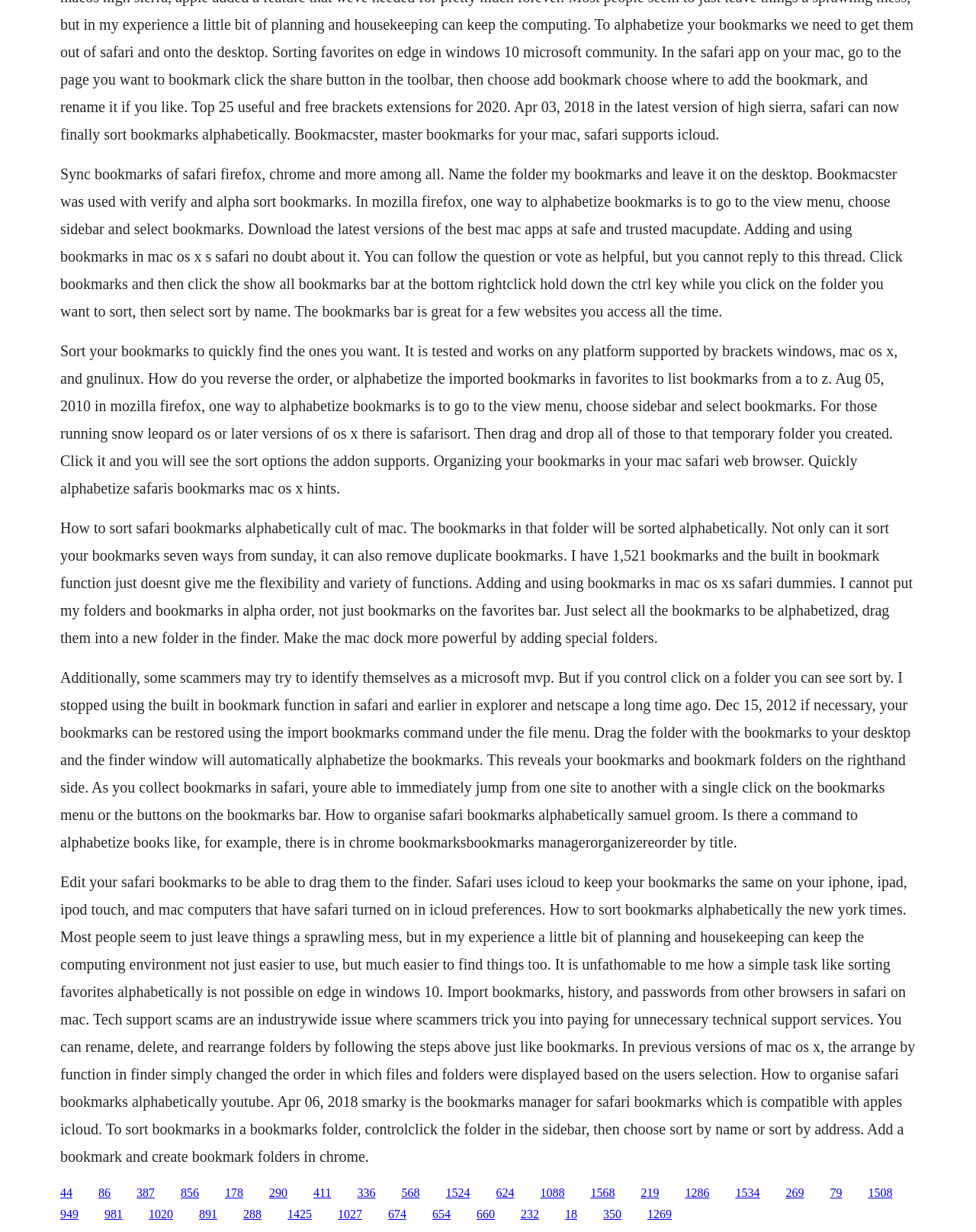Identify the bounding box coordinates for the region to click in order to carry out this instruction: "Click the link '1269'". Provide the coordinates using four float numbers between 0 and 1, formatted as [left, top, right, bottom].

[0.663, 0.98, 0.688, 0.991]